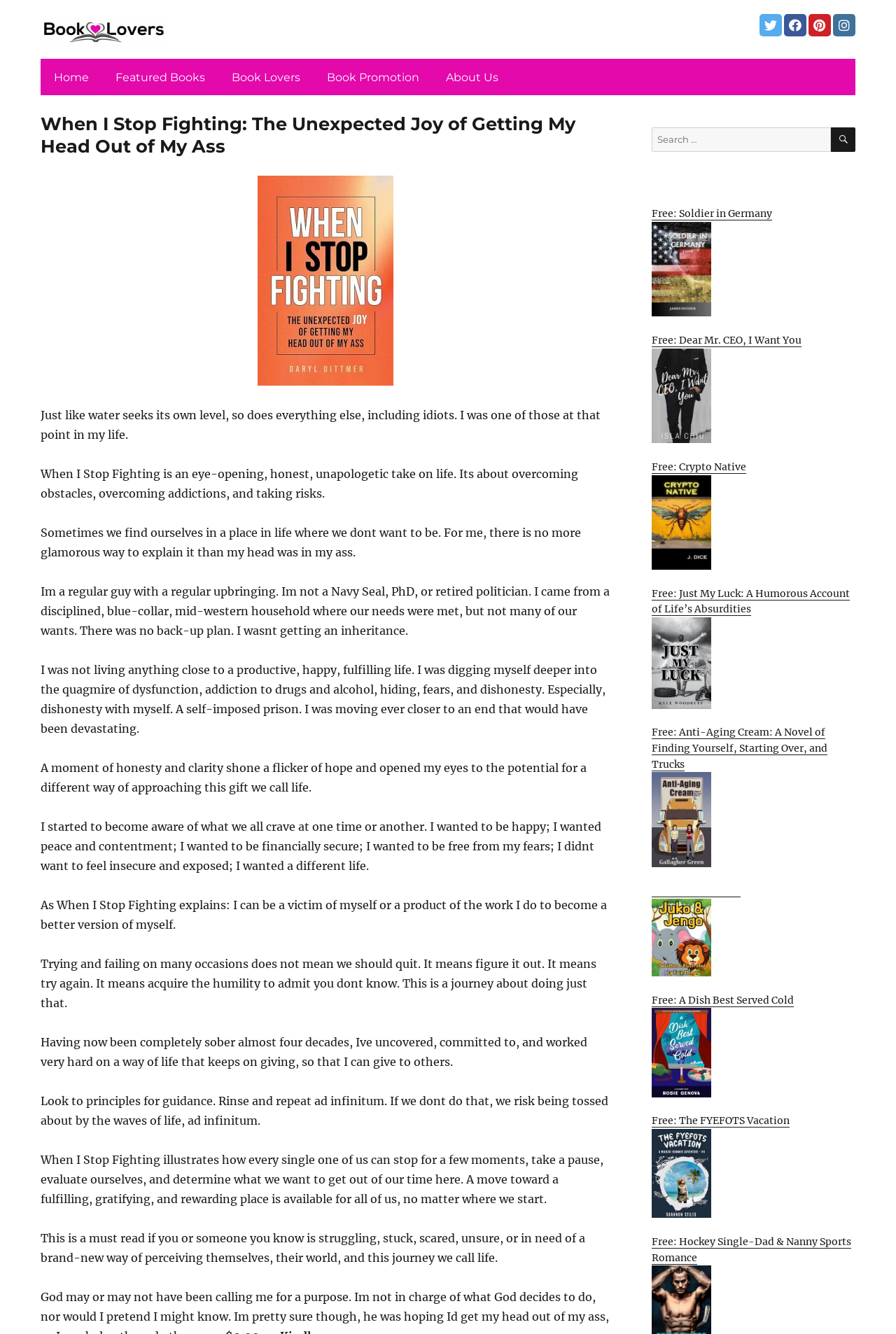Pinpoint the bounding box coordinates of the element to be clicked to execute the instruction: "Read the 'Amp Up Your Backyard BBQ Game With Clever Design Ideas' article".

None